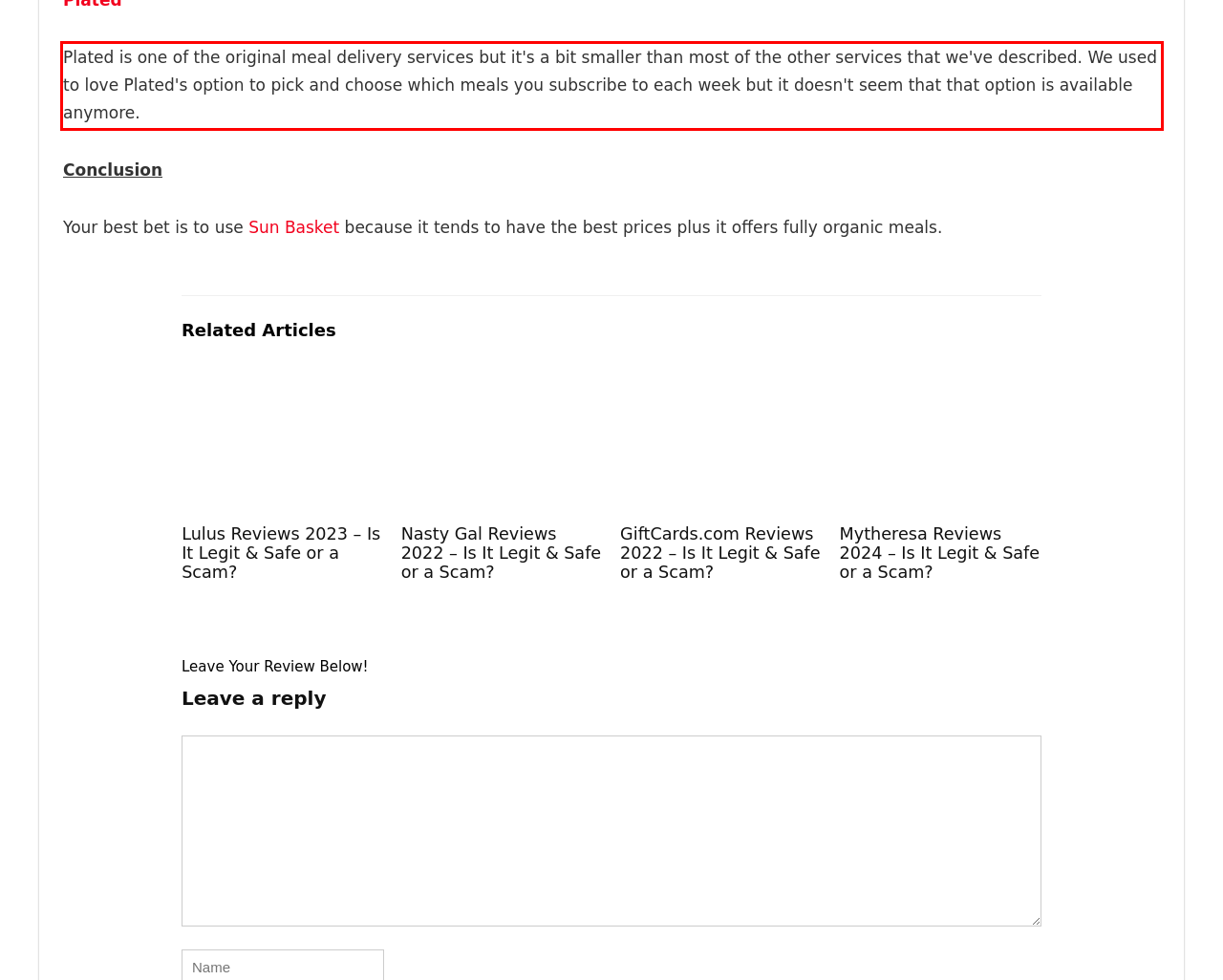Examine the webpage screenshot and use OCR to recognize and output the text within the red bounding box.

Plated is one of the original meal delivery services but it's a bit smaller than most of the other services that we've described. We used to love Plated's option to pick and choose which meals you subscribe to each week but it doesn't seem that that option is available anymore.